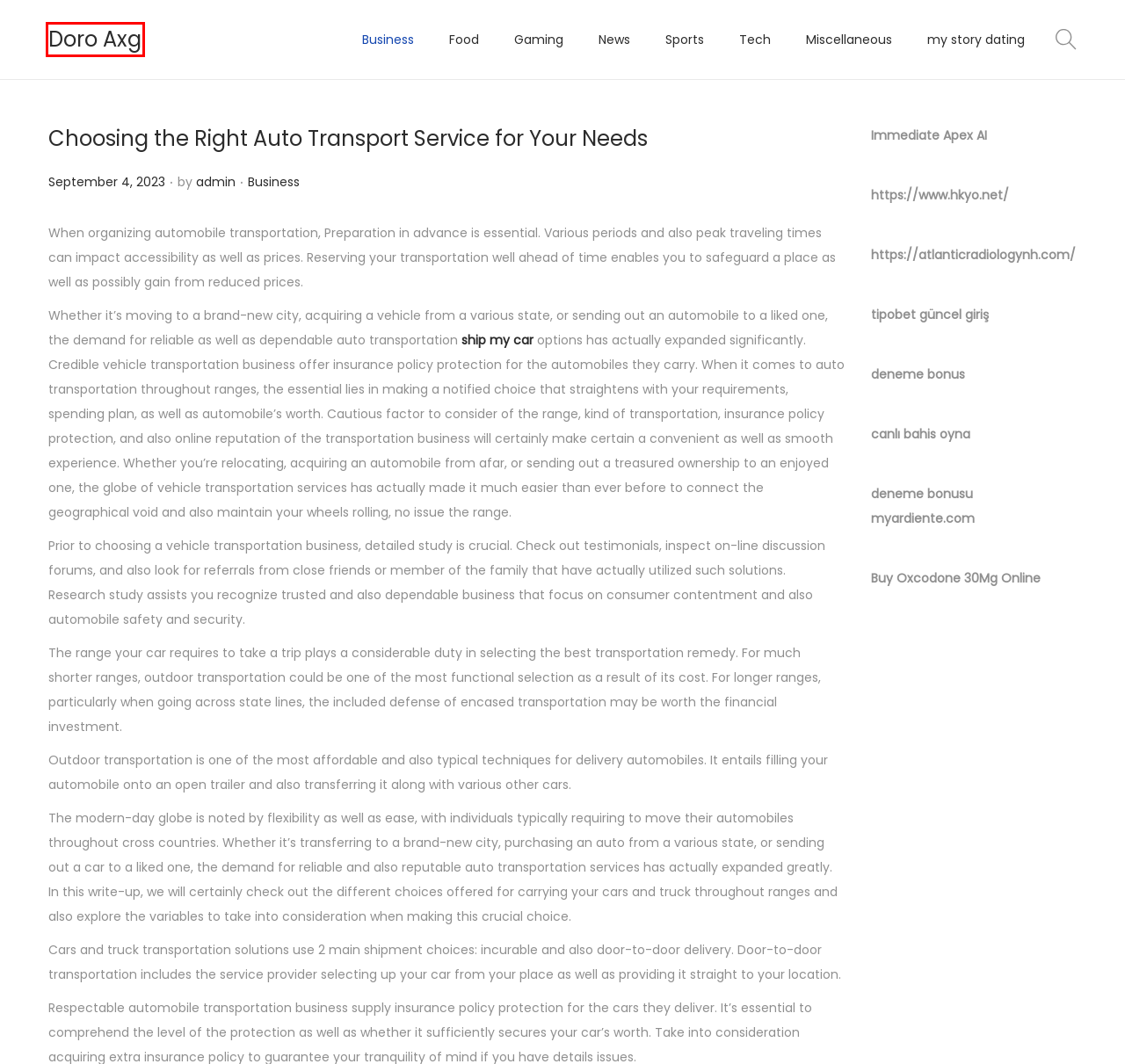Analyze the webpage screenshot with a red bounding box highlighting a UI element. Select the description that best matches the new webpage after clicking the highlighted element. Here are the options:
A. my story dating – Doro Axg
B. Sports – Doro Axg
C. News – Doro Axg
D. Tech – Doro Axg
E. Immediate Apex AI Official - Your Trusted Trading Partner
F. Miscellaneous – Doro Axg
G. Doro Axg
H. Shipping your car to the United Kingdom | My Car Import

G